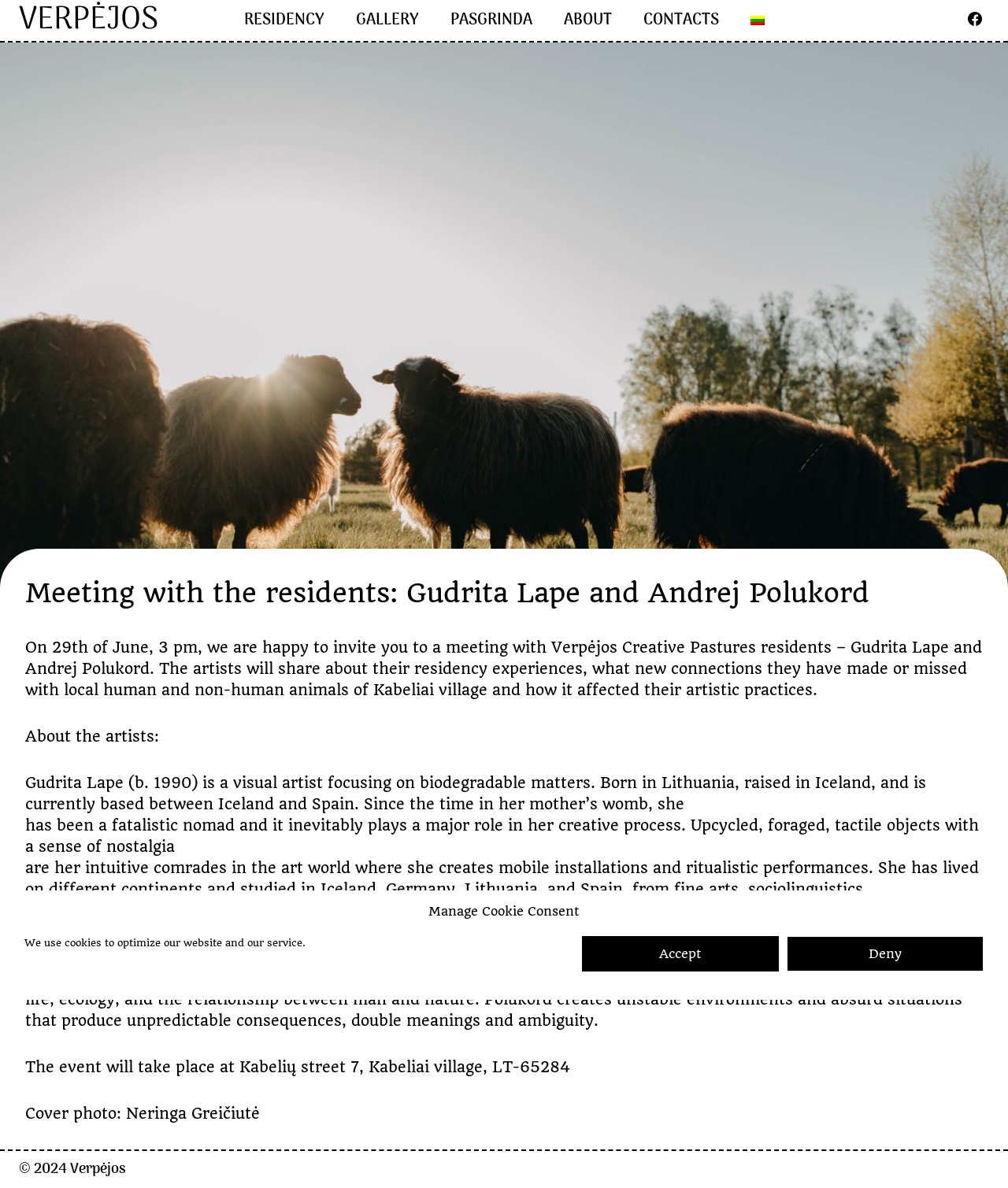Where is the event taking place?
From the screenshot, provide a brief answer in one word or phrase.

Kabelių street 7